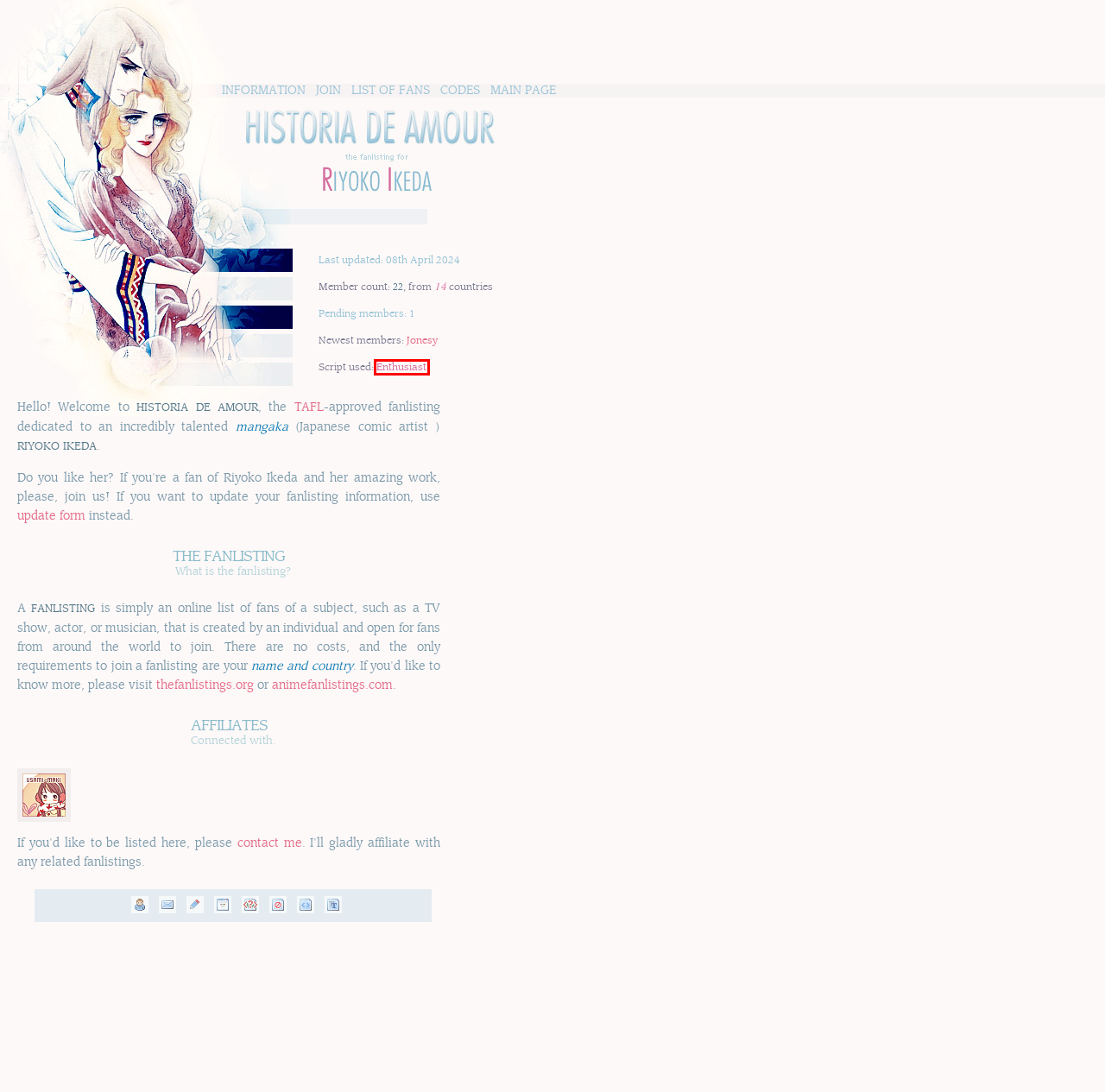You have a screenshot of a webpage where a red bounding box highlights a specific UI element. Identify the description that best matches the resulting webpage after the highlighted element is clicked. The choices are:
A. Indiscripts
B. Validation Results - W3C Markup Validator
C. The W3C CSS Validation Service
D. The Anime Fanlistings Network | Uniting Fans
E. I like you! — Maki Usami fanlisting
F. tfl-php-scripts / Enthusiast · GitLab
G. sleety.org
H. Contacts – sleety.org

A